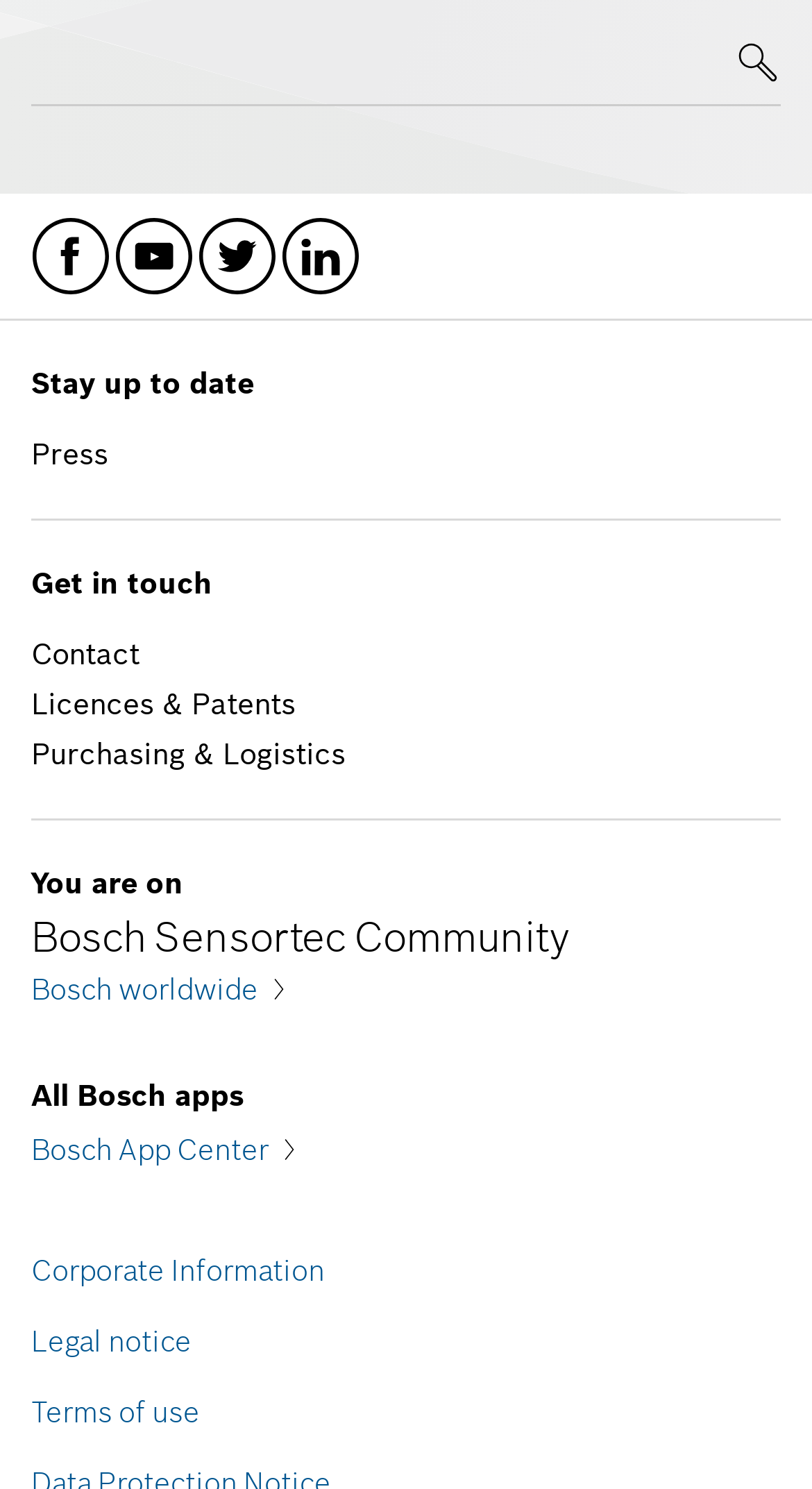Specify the bounding box coordinates of the element's area that should be clicked to execute the given instruction: "Go to Bosch worldwide". The coordinates should be four float numbers between 0 and 1, i.e., [left, top, right, bottom].

[0.038, 0.65, 0.962, 0.679]